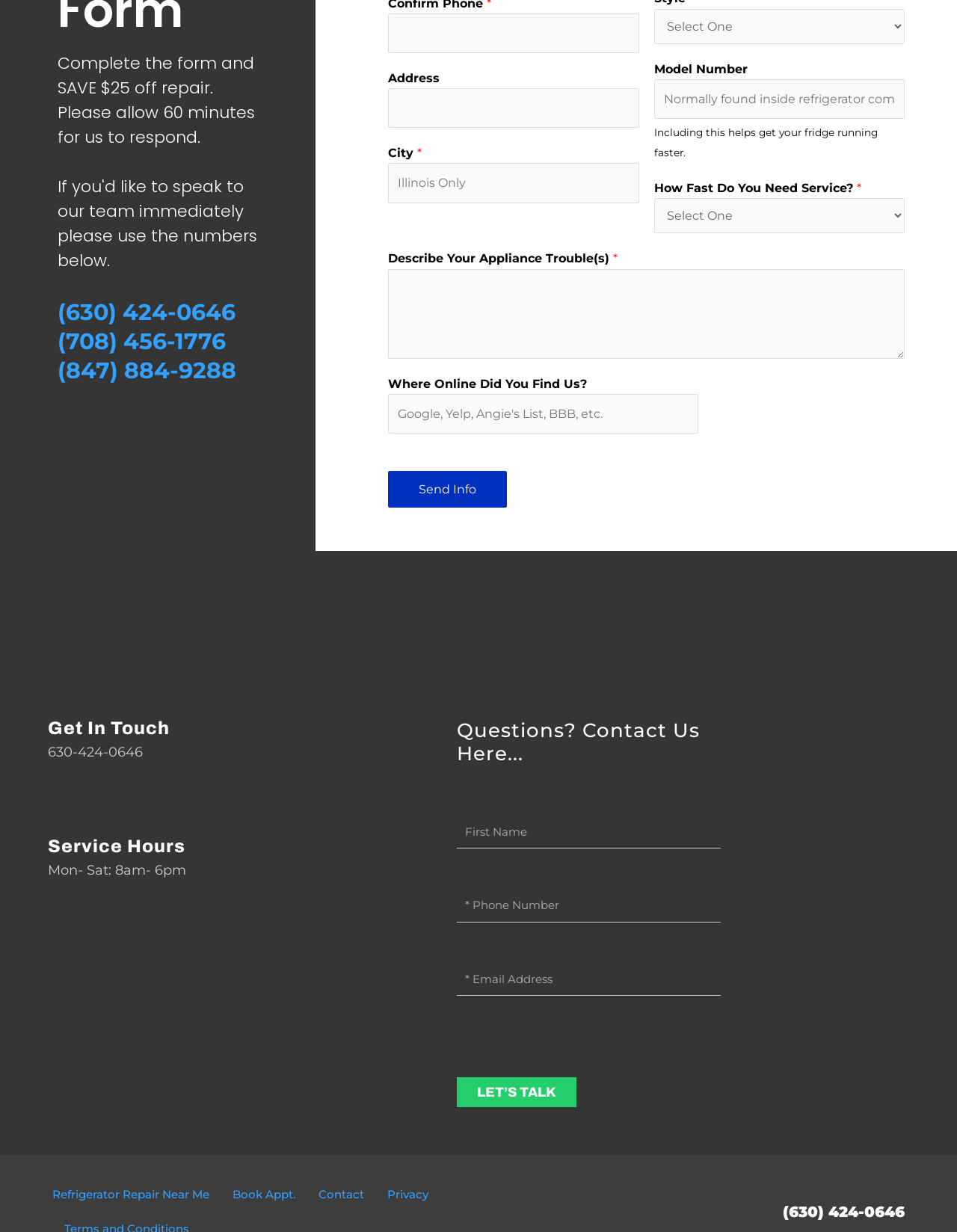Please identify the bounding box coordinates of the region to click in order to complete the task: "Select service style". The coordinates must be four float numbers between 0 and 1, specified as [left, top, right, bottom].

[0.683, 0.007, 0.946, 0.036]